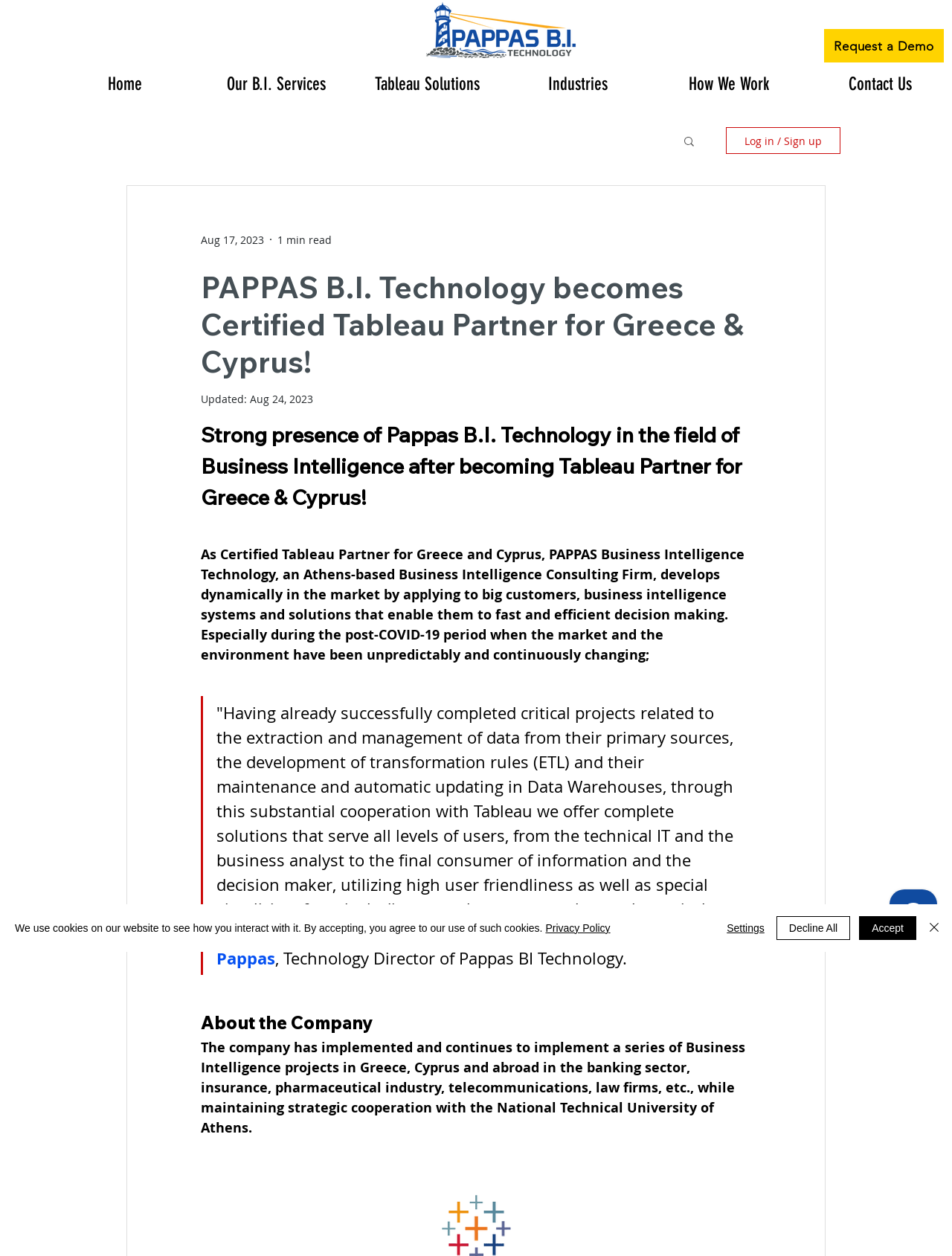Identify the bounding box coordinates for the element you need to click to achieve the following task: "Request a demo". Provide the bounding box coordinates as four float numbers between 0 and 1, in the form [left, top, right, bottom].

[0.866, 0.023, 0.991, 0.05]